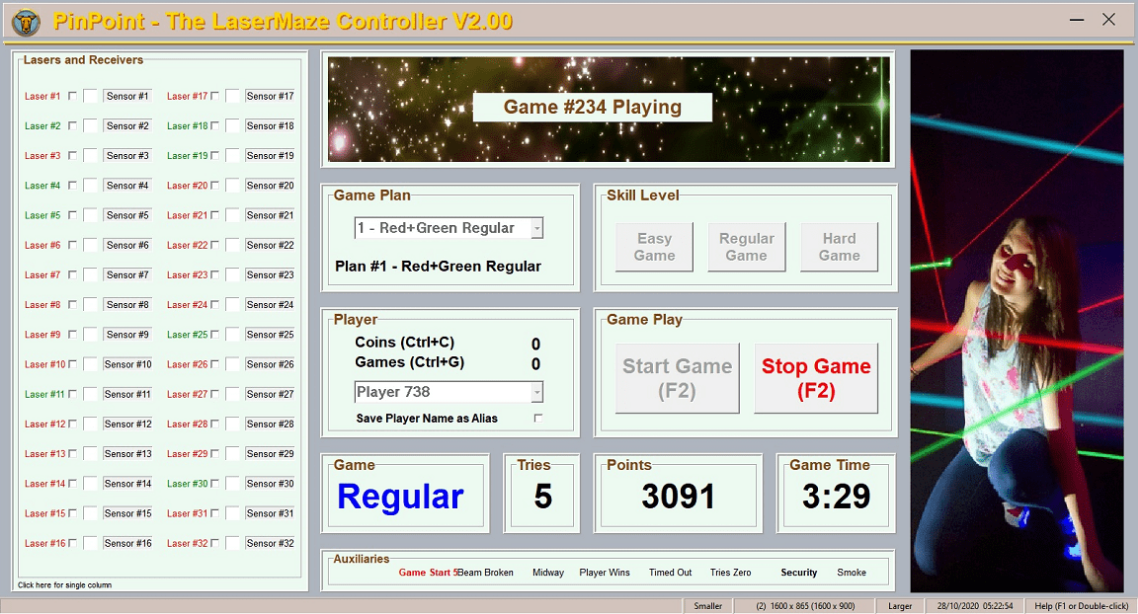What is the player's current score?
Please answer the question with as much detail as possible using the screenshot.

The answer can be found on the statistics for the session, which displays the player's score as 3091 points, along with other information such as the number of tries and the game timer.